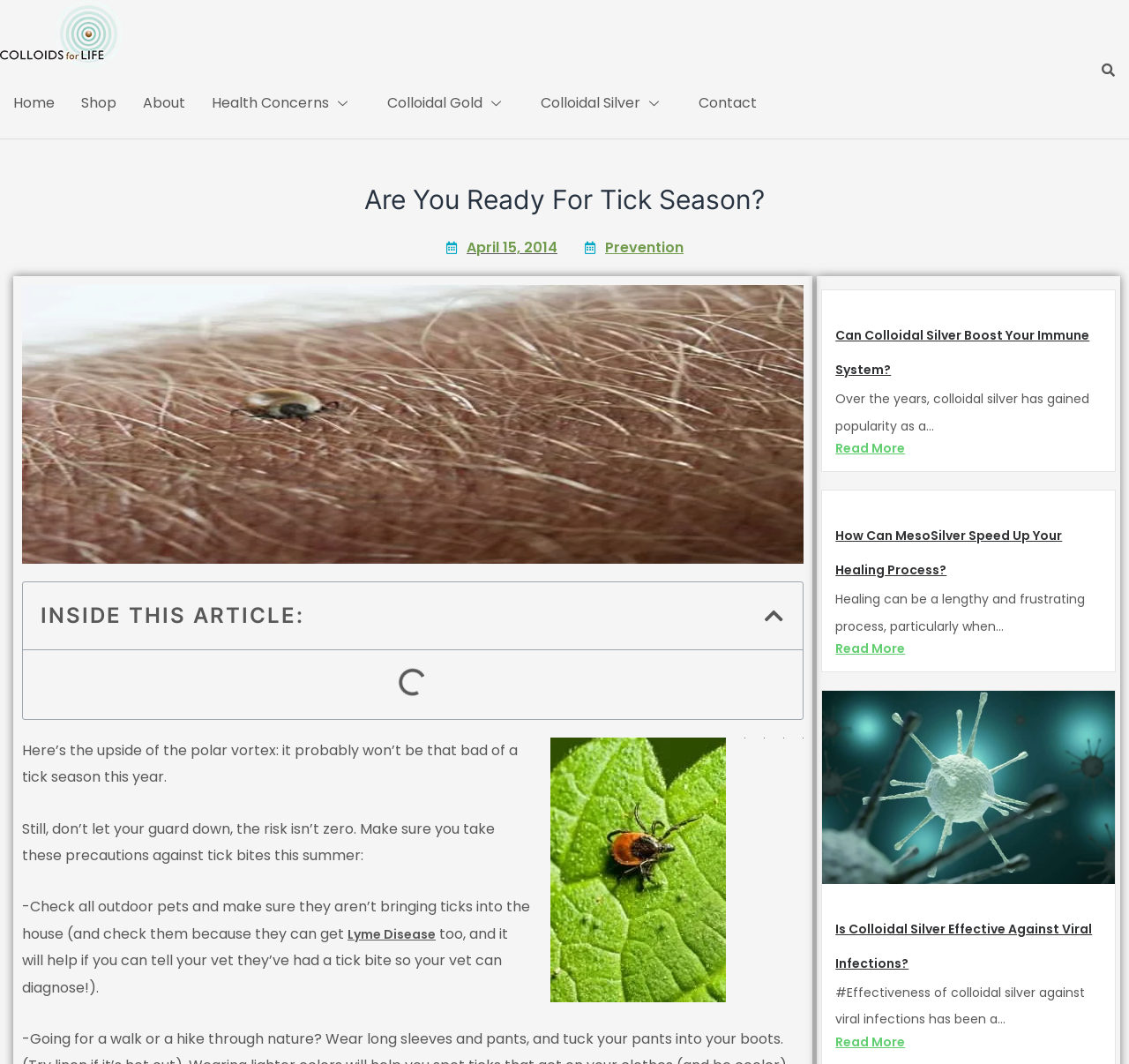Identify the bounding box coordinates of the element to click to follow this instruction: 'Click on the 'Contact' link'. Ensure the coordinates are four float values between 0 and 1, provided as [left, top, right, bottom].

[0.607, 0.064, 0.682, 0.13]